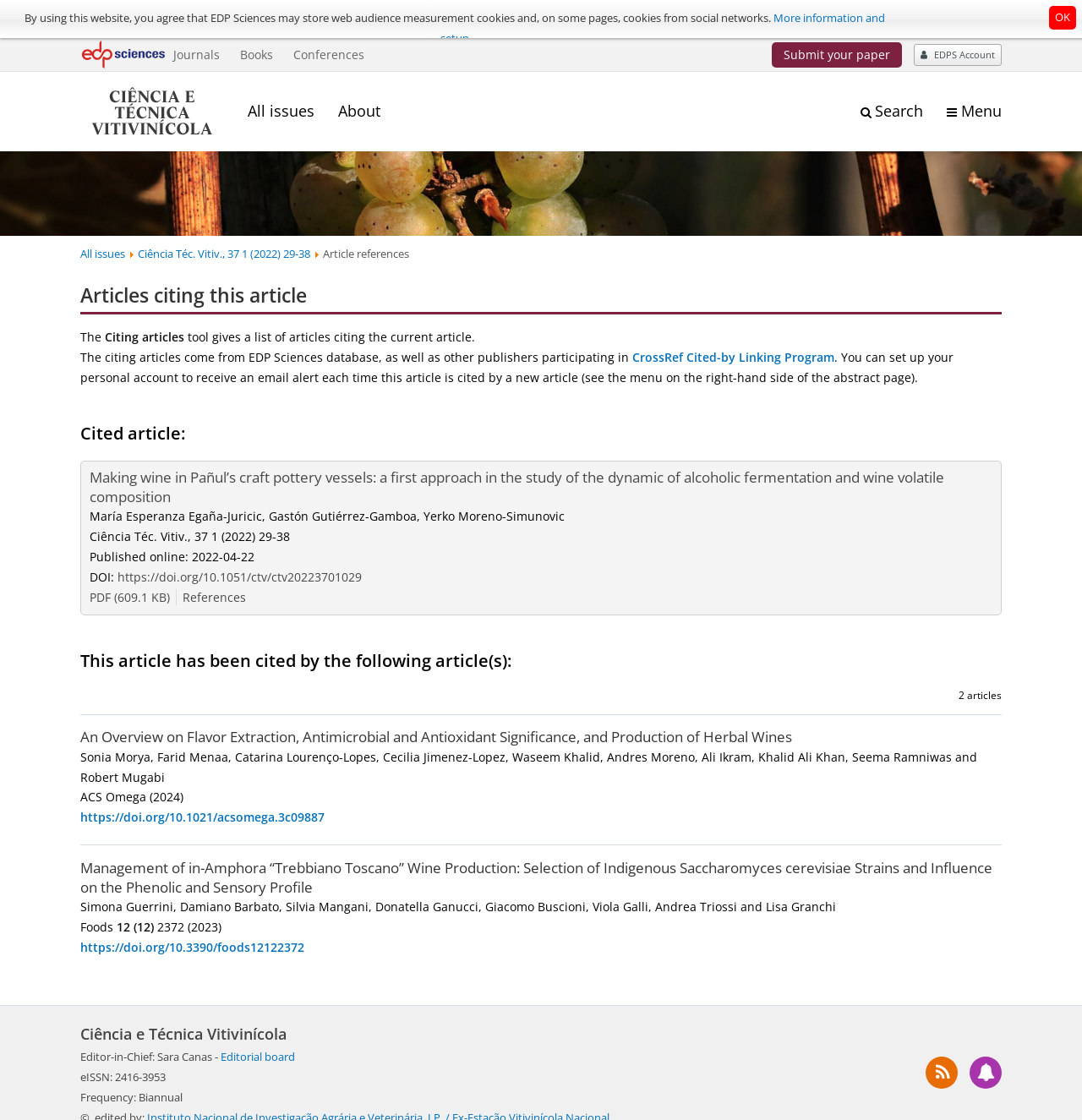Give a one-word or one-phrase response to the question: 
How many articles are citing the current article?

2